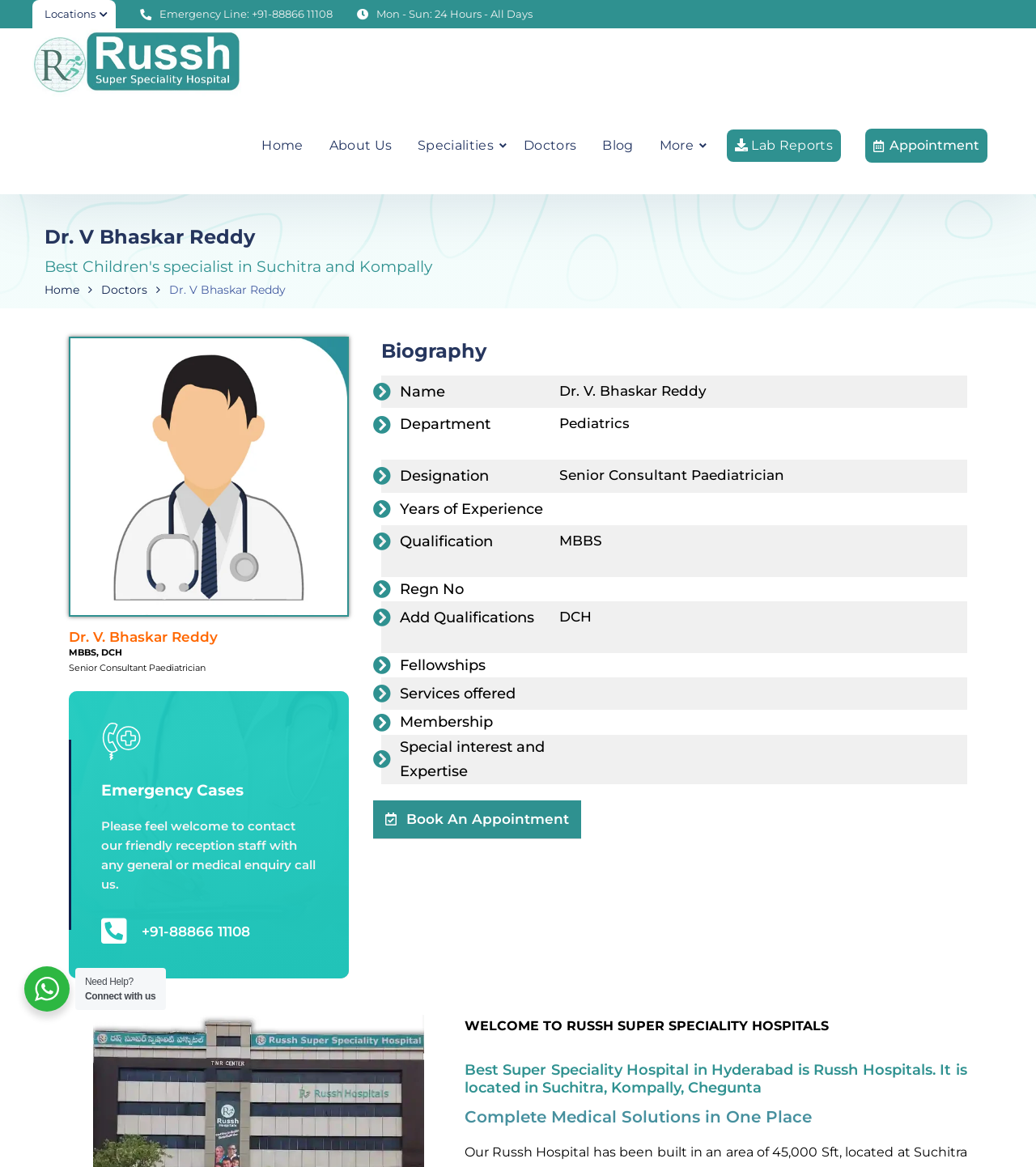Generate a comprehensive description of the webpage content.

This webpage is about Dr. V Bhaskar Reddy, a pediatrician in Suchitra, Hyderabad. At the top, there are several links to different sections of the website, including "Home", "About Us", "Specialities", "Doctors", "Blog", and "More". Below these links, there is a prominent call-to-action button to book an appointment.

On the left side of the page, there is a section with the doctor's profile, including a heading with the doctor's name, a figure with the doctor's image, and a list of details such as qualifications, department, designation, years of experience, and special interests.

To the right of the doctor's profile, there is a section with information about the hospital, Russh Hospitals, including its location, emergency contact details, and a brief description of the hospital's services.

Further down the page, there is a section with a heading "Biography" and a brief text about the doctor's background. Below this, there is a table with the doctor's details, including name, department, designation, years of experience, qualifications, and special interests.

At the bottom of the page, there is a section with a heading "Welcome to Russh Super Speciality Hospitals" and a brief text about the hospital's services. There are also several links to other sections of the website.

Throughout the page, there are several images, including the hospital's logo, the doctor's image, and other graphics. The overall layout is organized and easy to navigate, with clear headings and concise text.